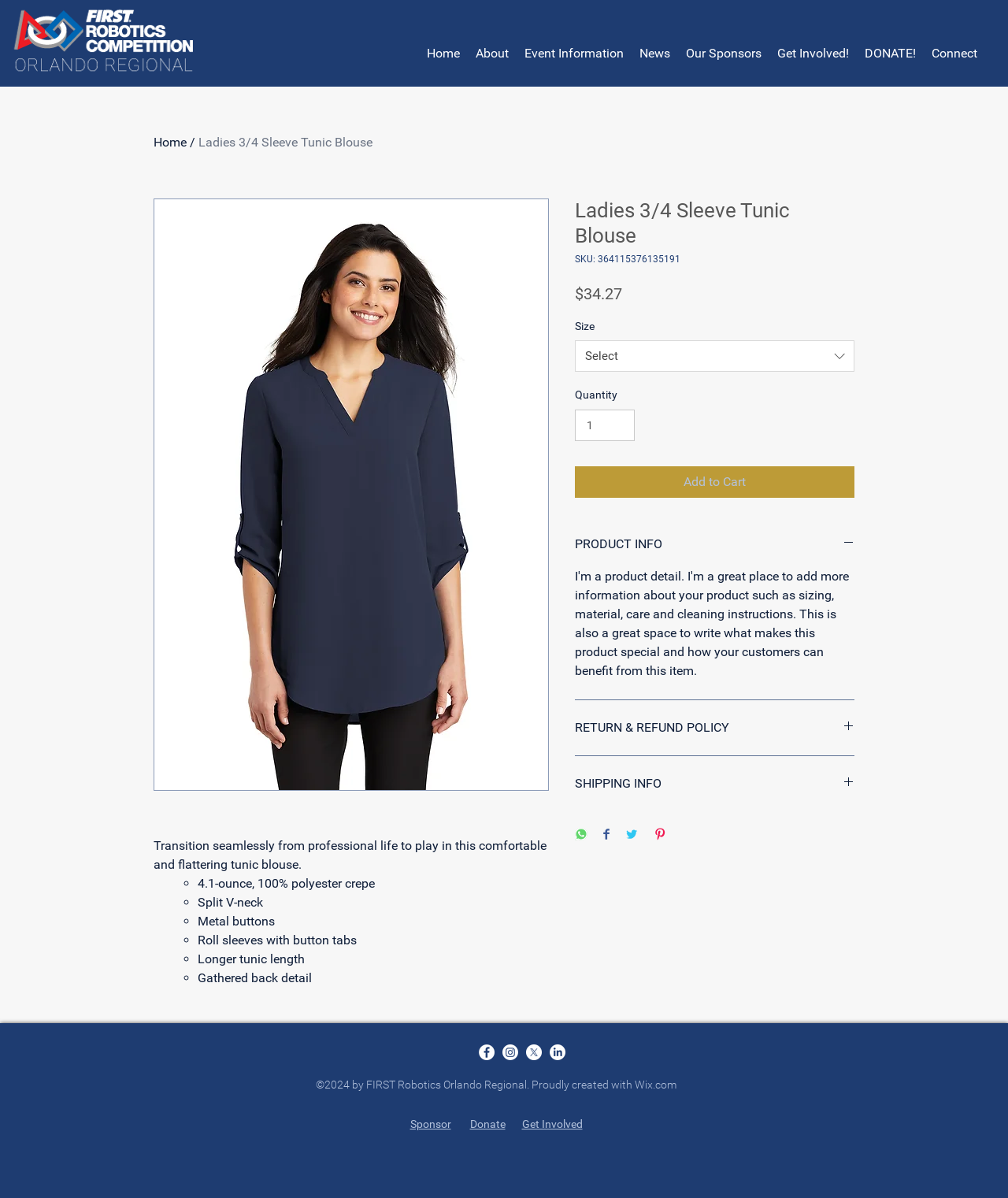Could you locate the bounding box coordinates for the section that should be clicked to accomplish this task: "Click the 'Home' link".

[0.416, 0.023, 0.464, 0.066]